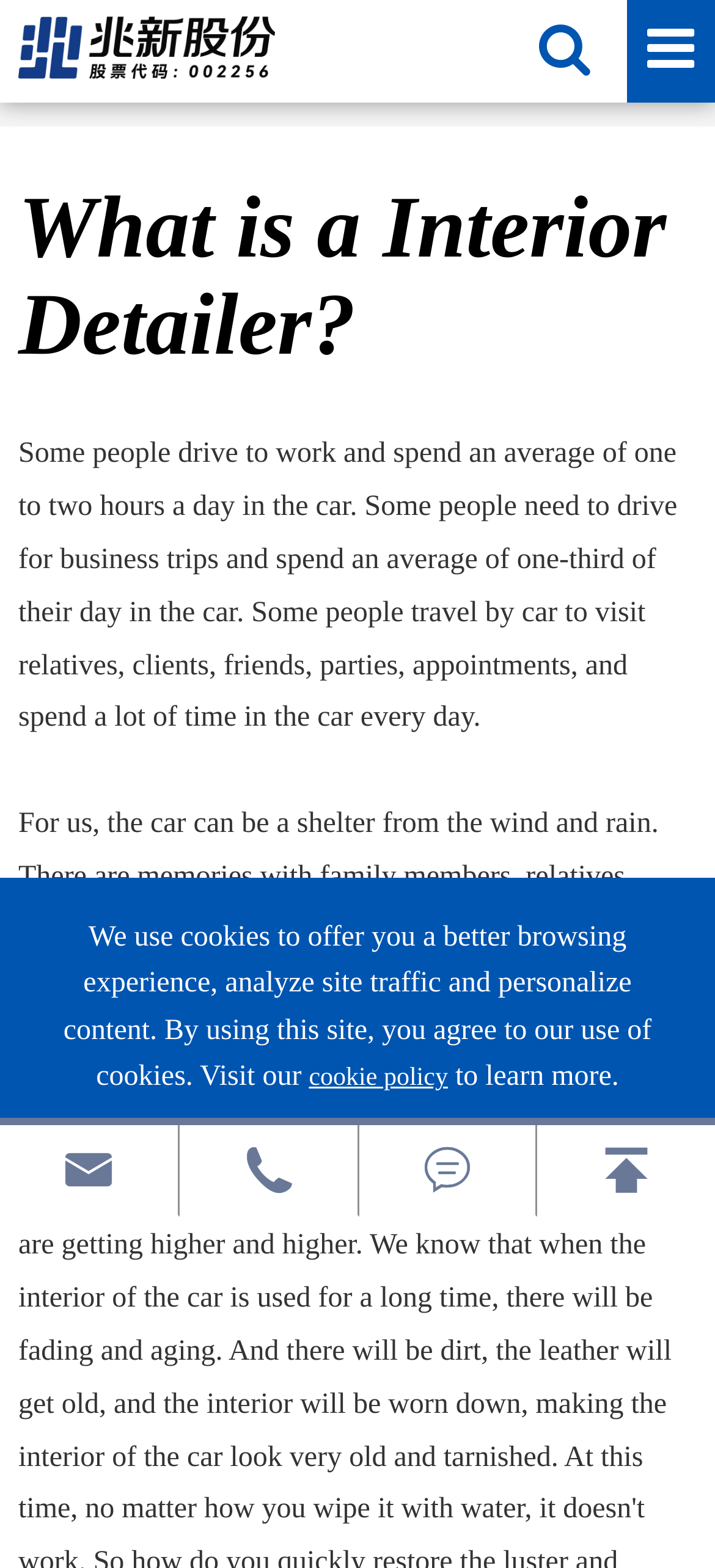Please identify the bounding box coordinates of the element's region that needs to be clicked to fulfill the following instruction: "Read the blog". The bounding box coordinates should consist of four float numbers between 0 and 1, i.e., [left, top, right, bottom].

[0.303, 0.032, 0.372, 0.049]